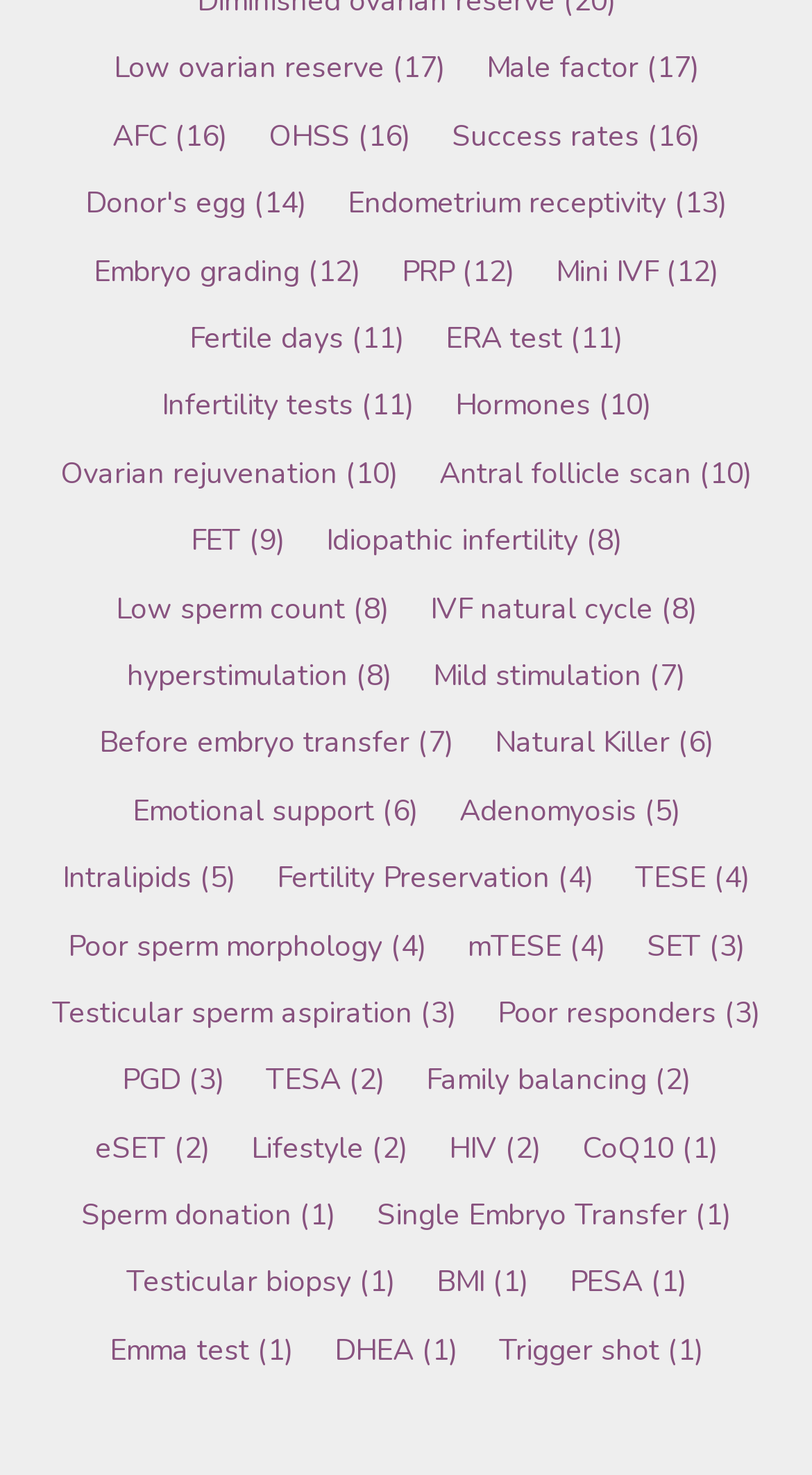Please locate the bounding box coordinates for the element that should be clicked to achieve the following instruction: "View information on Male factor". Ensure the coordinates are given as four float numbers between 0 and 1, i.e., [left, top, right, bottom].

[0.599, 0.033, 0.86, 0.06]